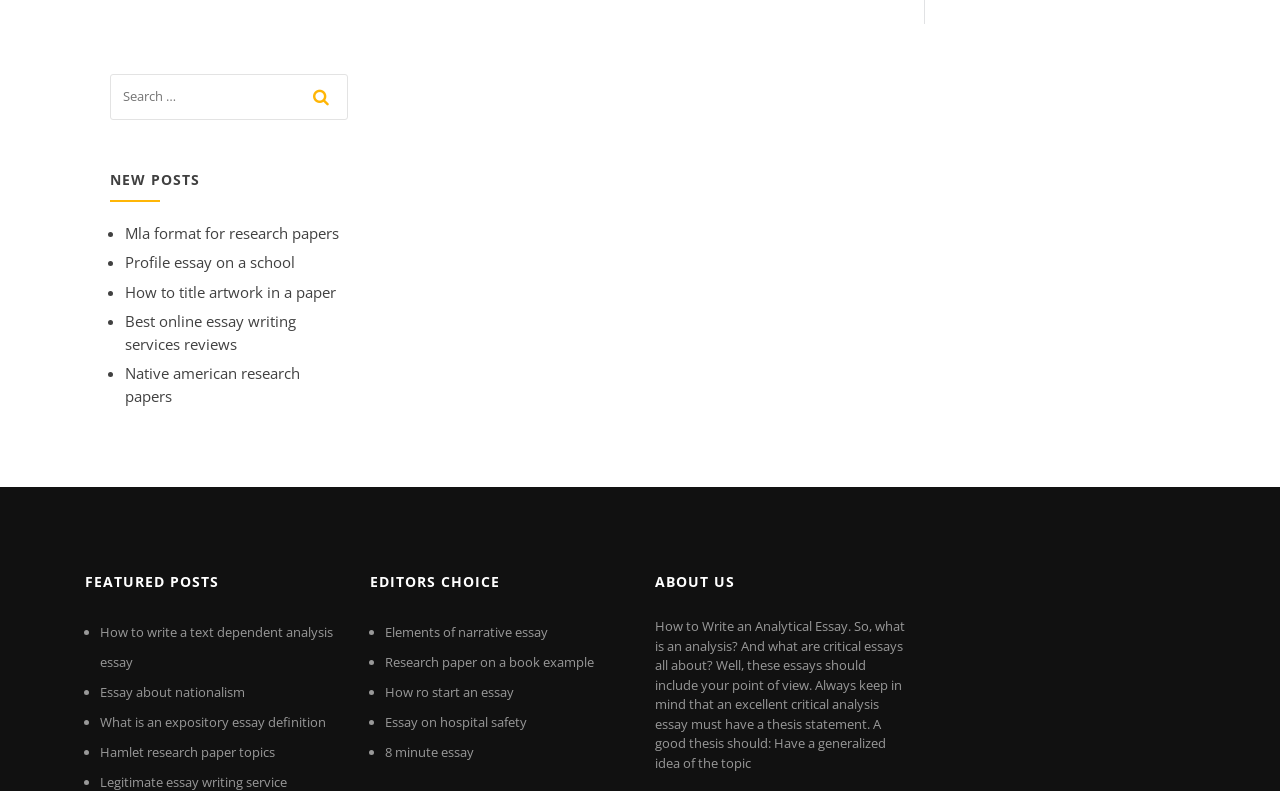Bounding box coordinates must be specified in the format (top-left x, top-left y, bottom-right x, bottom-right y). All values should be floating point numbers between 0 and 1. What are the bounding box coordinates of the UI element described as: Hamlet research paper topics

[0.078, 0.94, 0.215, 0.963]